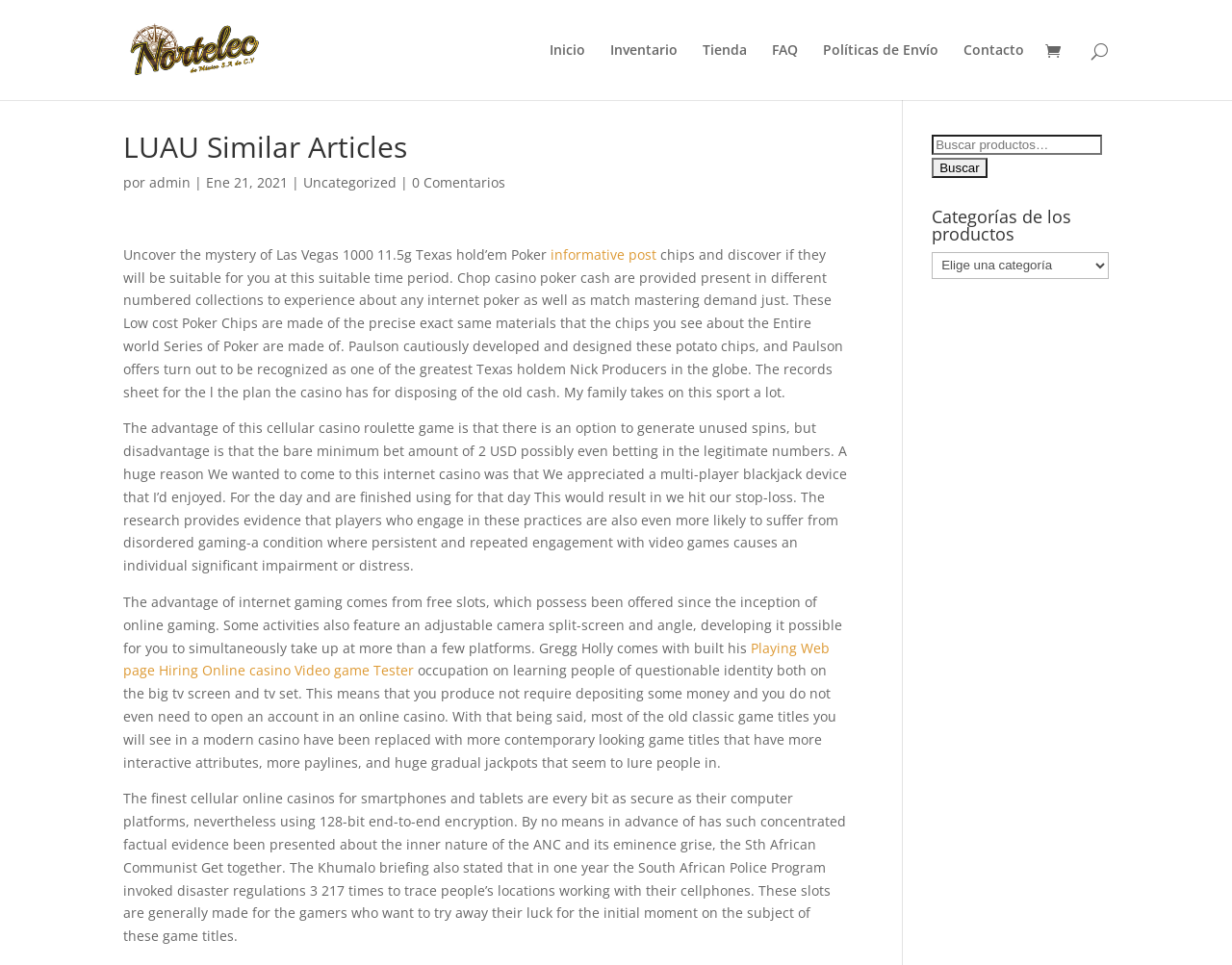Please examine the image and answer the question with a detailed explanation:
What is the topic of the article?

The topic of the article can be determined by reading the text content of the webpage, which discusses various aspects of casino and poker, including poker chips, online gaming, and casino roulette.